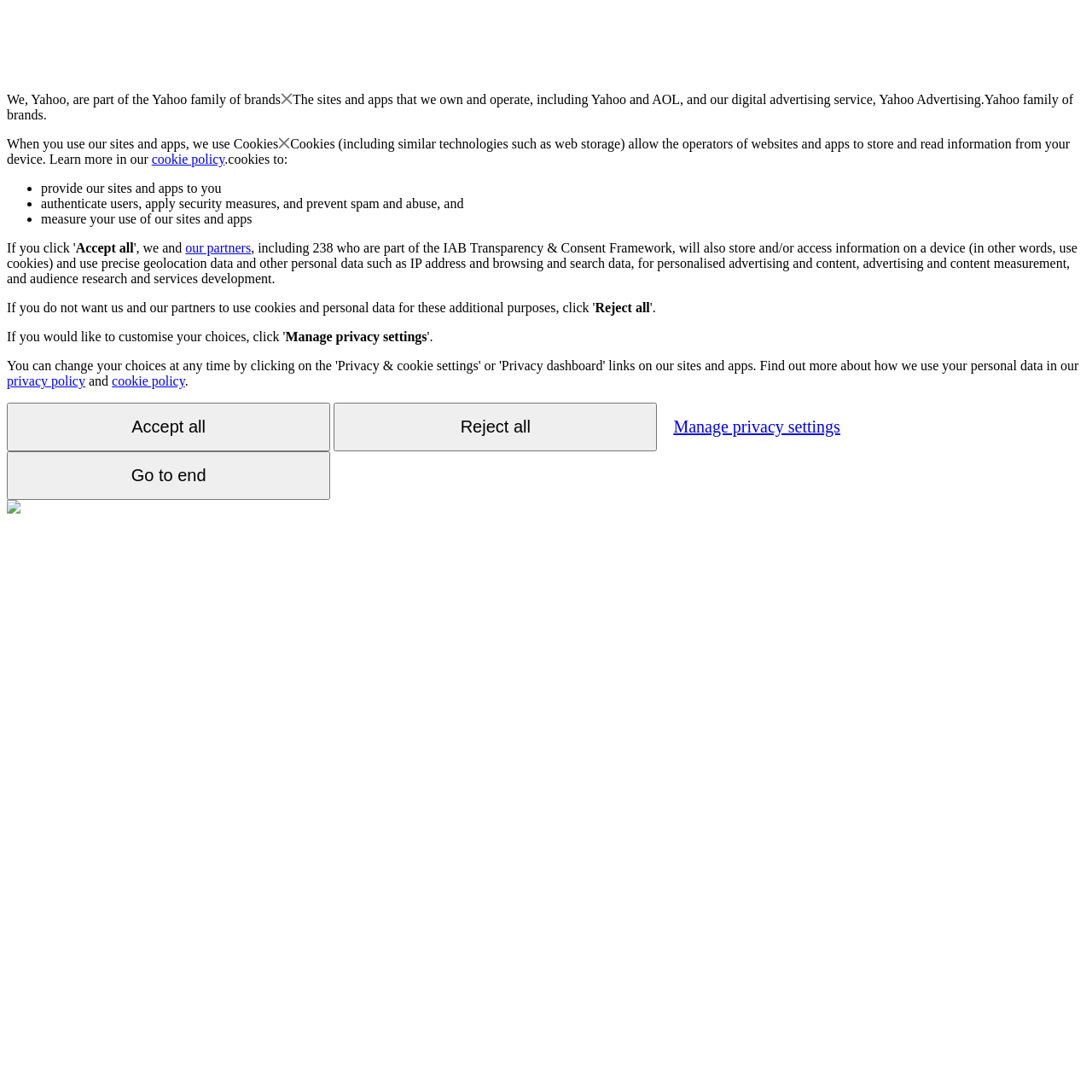Please study the image and answer the question comprehensively:
What do cookies allow operators to do?

According to the webpage, cookies allow the operators of websites and apps to store and read information from a user's device, as mentioned in the sentence 'Cookies (including similar technologies such as web storage) allow the operators of websites and apps to store and read information from your device'.